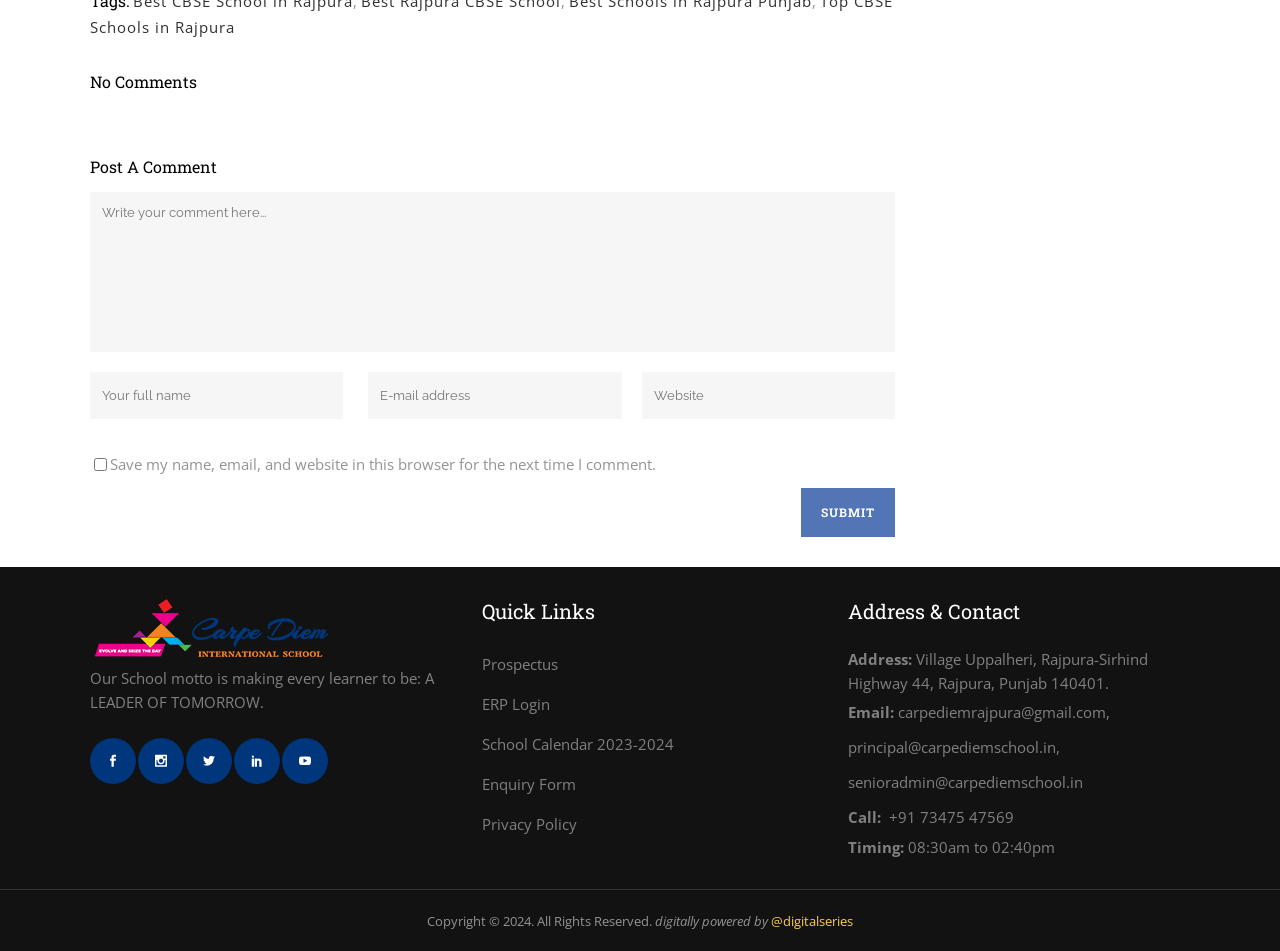What is the email address to contact the principal?
Answer the question with a single word or phrase derived from the image.

principal@carpediemschool.in